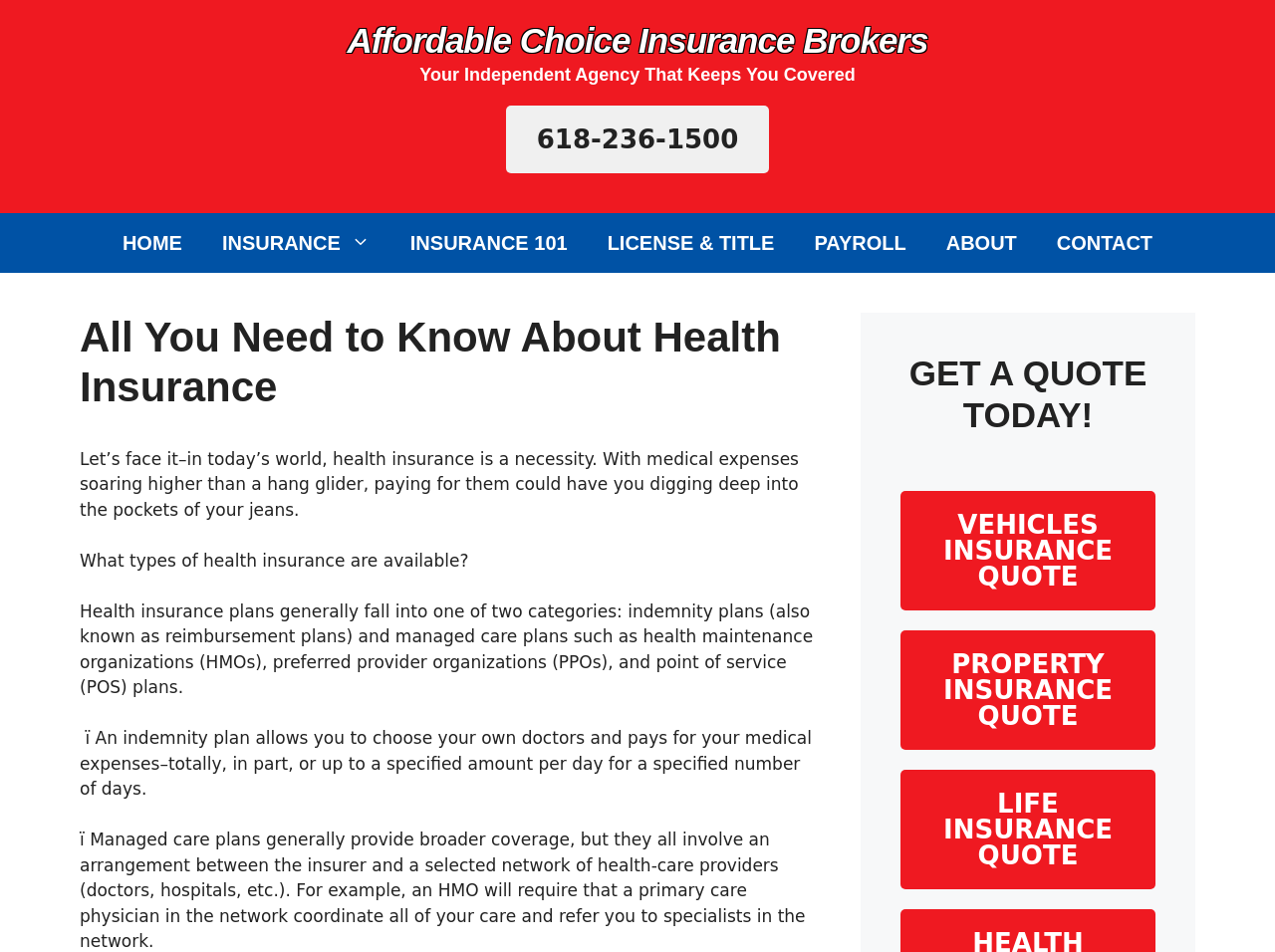What is the phone number provided on the webpage?
Answer the question with a single word or phrase by looking at the picture.

618-236-1500